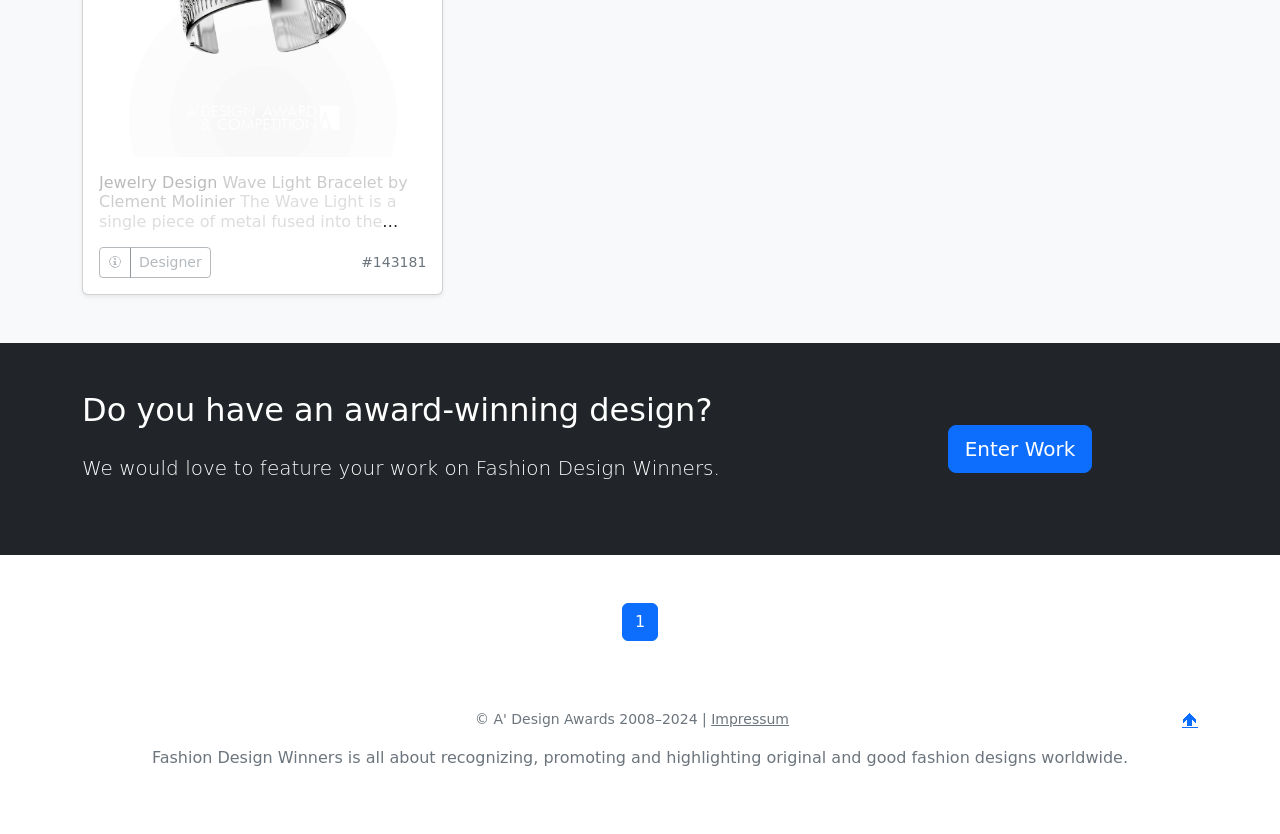Predict the bounding box for the UI component with the following description: "Enter Work".

[0.74, 0.509, 0.853, 0.567]